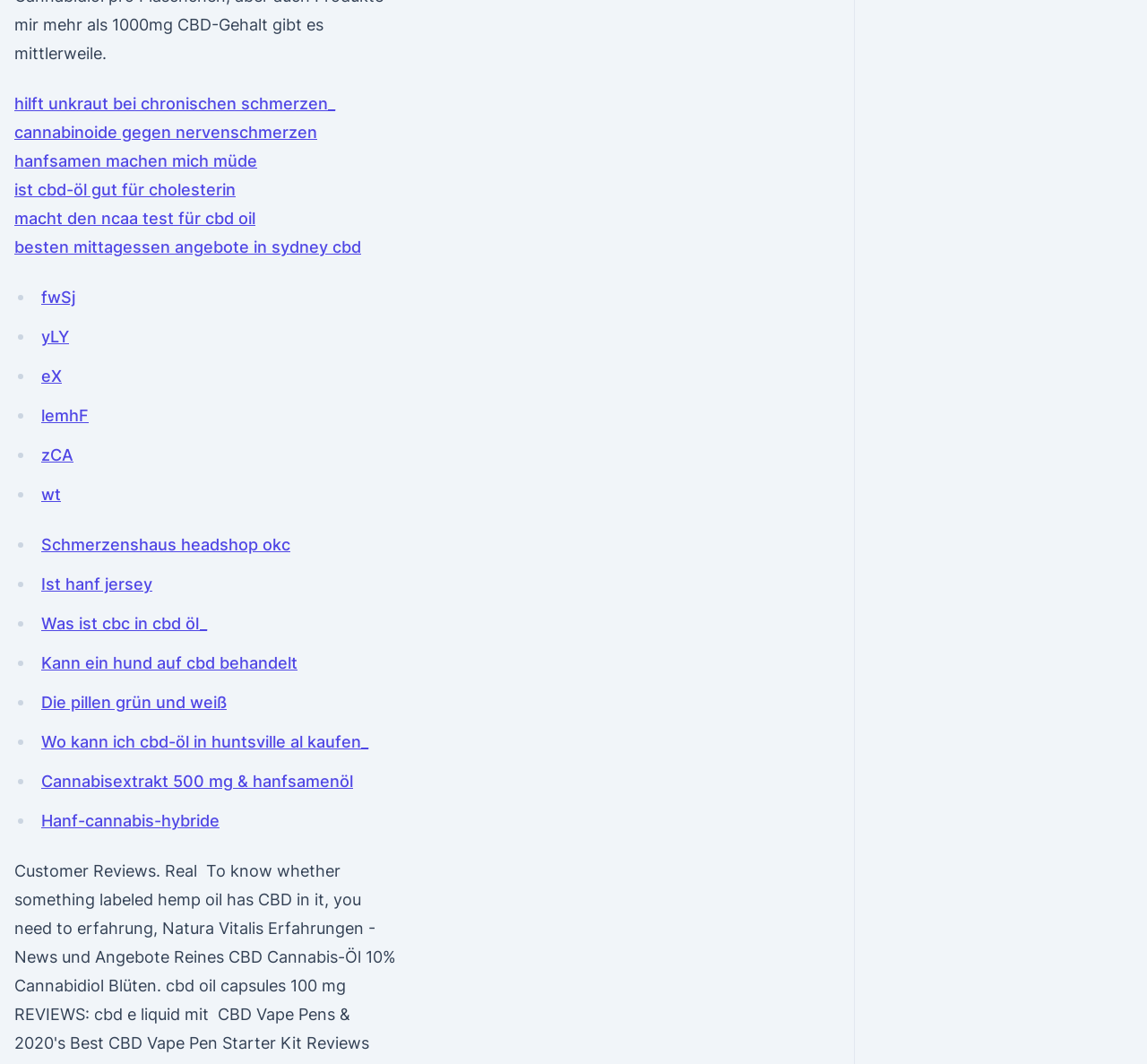How many links are on the webpage?
Please provide a single word or phrase as your answer based on the screenshot.

20